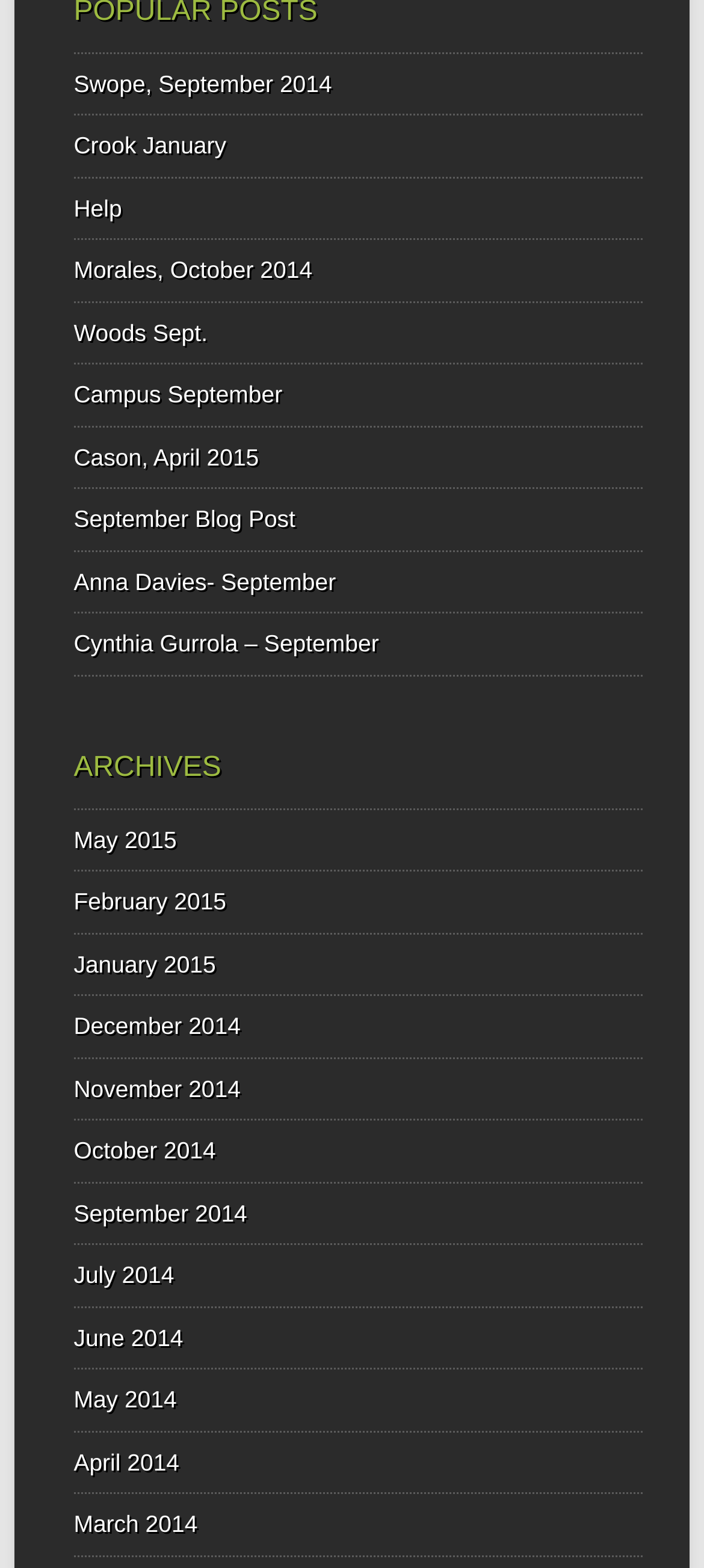Identify the bounding box for the UI element specified in this description: "May 2015". The coordinates must be four float numbers between 0 and 1, formatted as [left, top, right, bottom].

[0.105, 0.527, 0.251, 0.544]